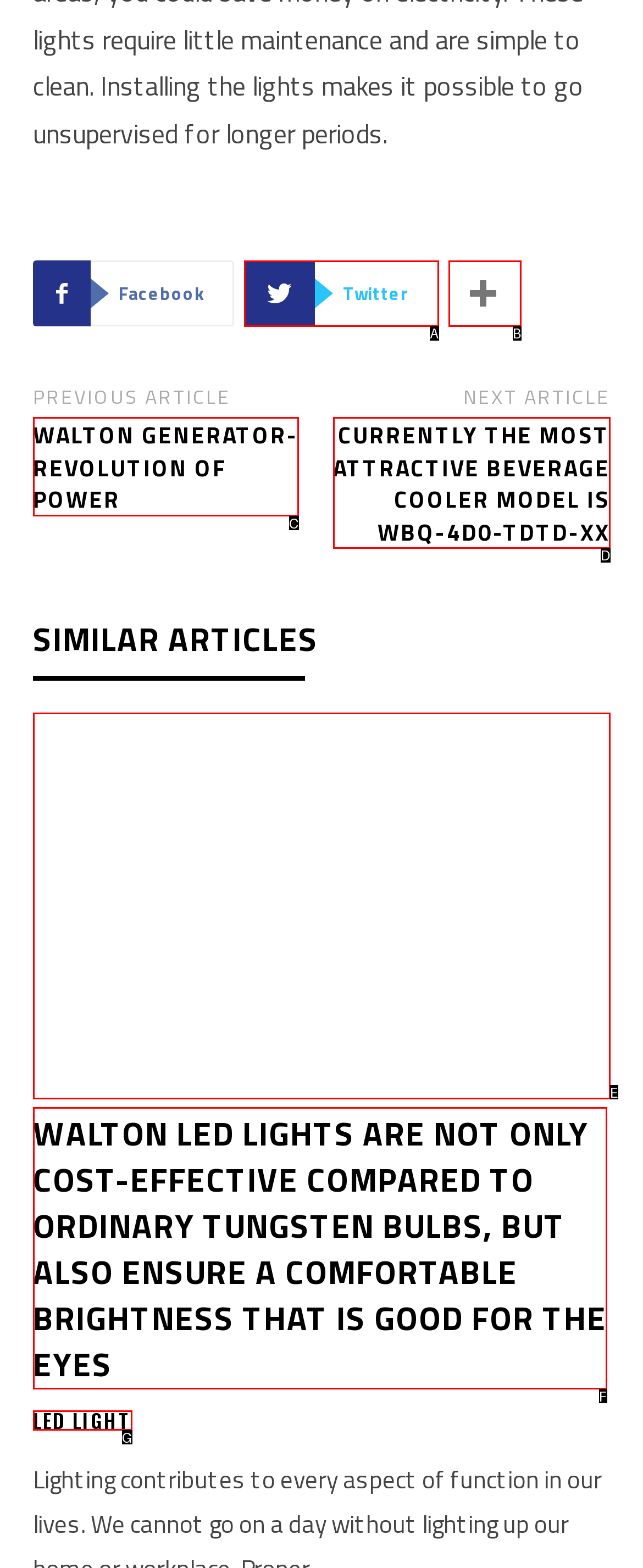Given the description: LED Light, identify the matching option. Answer with the corresponding letter.

G